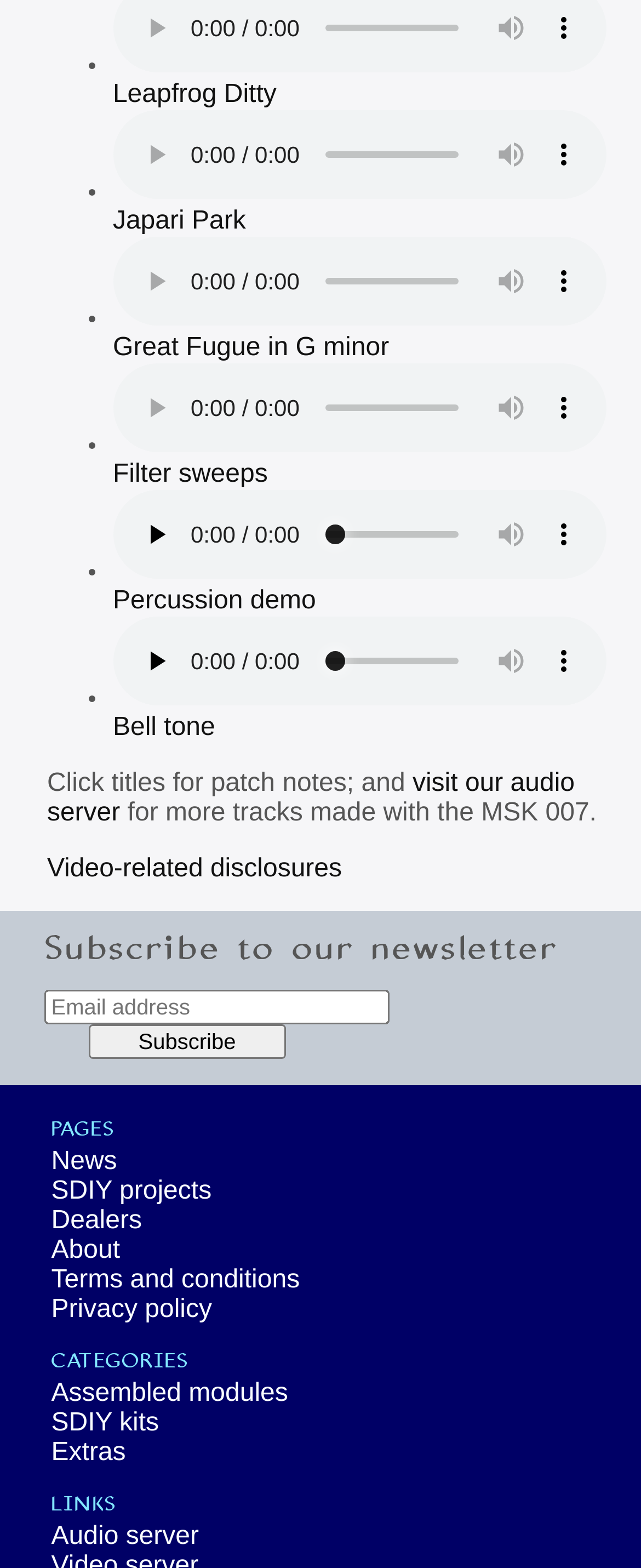Please specify the bounding box coordinates of the area that should be clicked to accomplish the following instruction: "Subscribe to the newsletter". The coordinates should consist of four float numbers between 0 and 1, i.e., [left, top, right, bottom].

[0.138, 0.654, 0.446, 0.676]